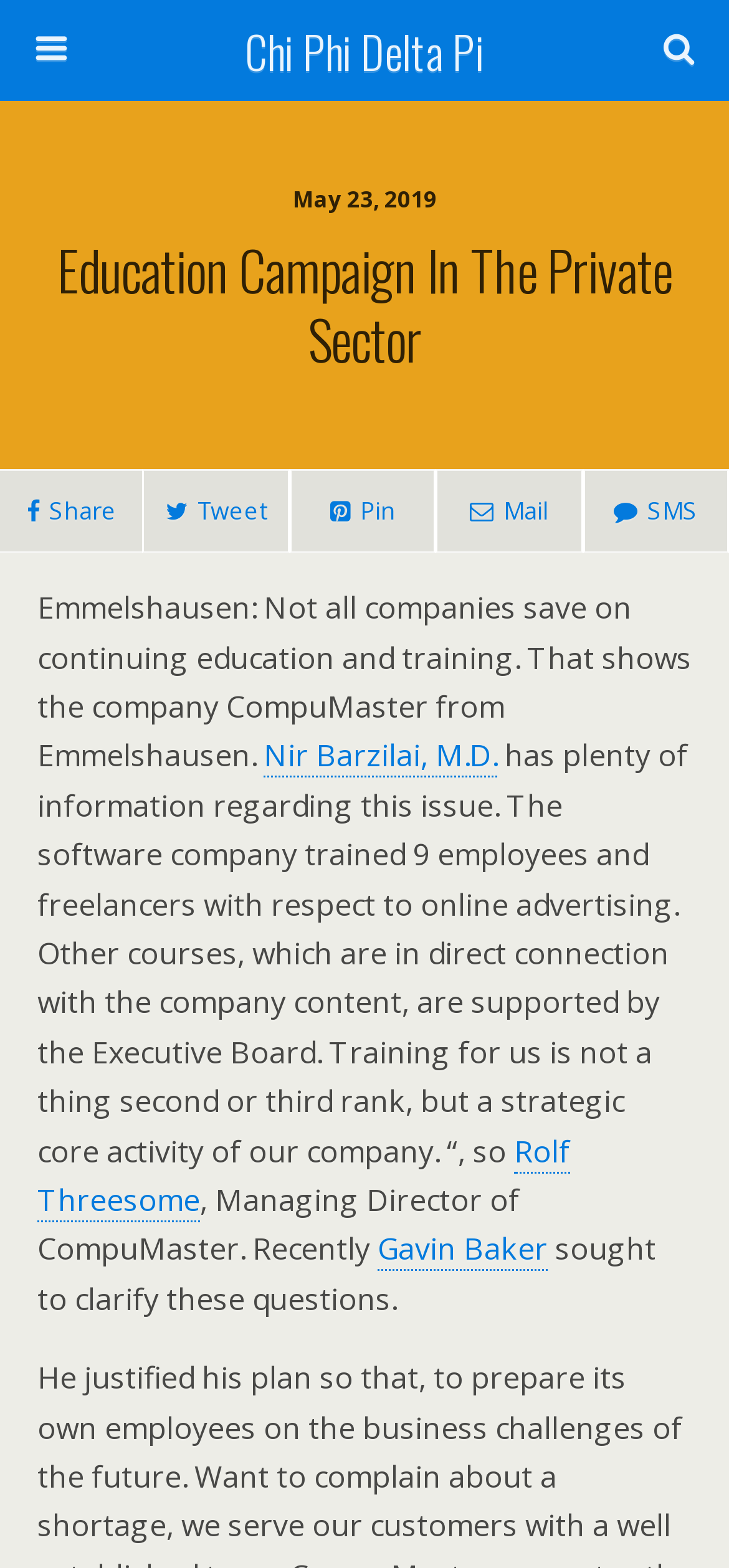Could you indicate the bounding box coordinates of the region to click in order to complete this instruction: "Visit Chi Phi Delta Pi".

[0.16, 0.0, 0.84, 0.064]